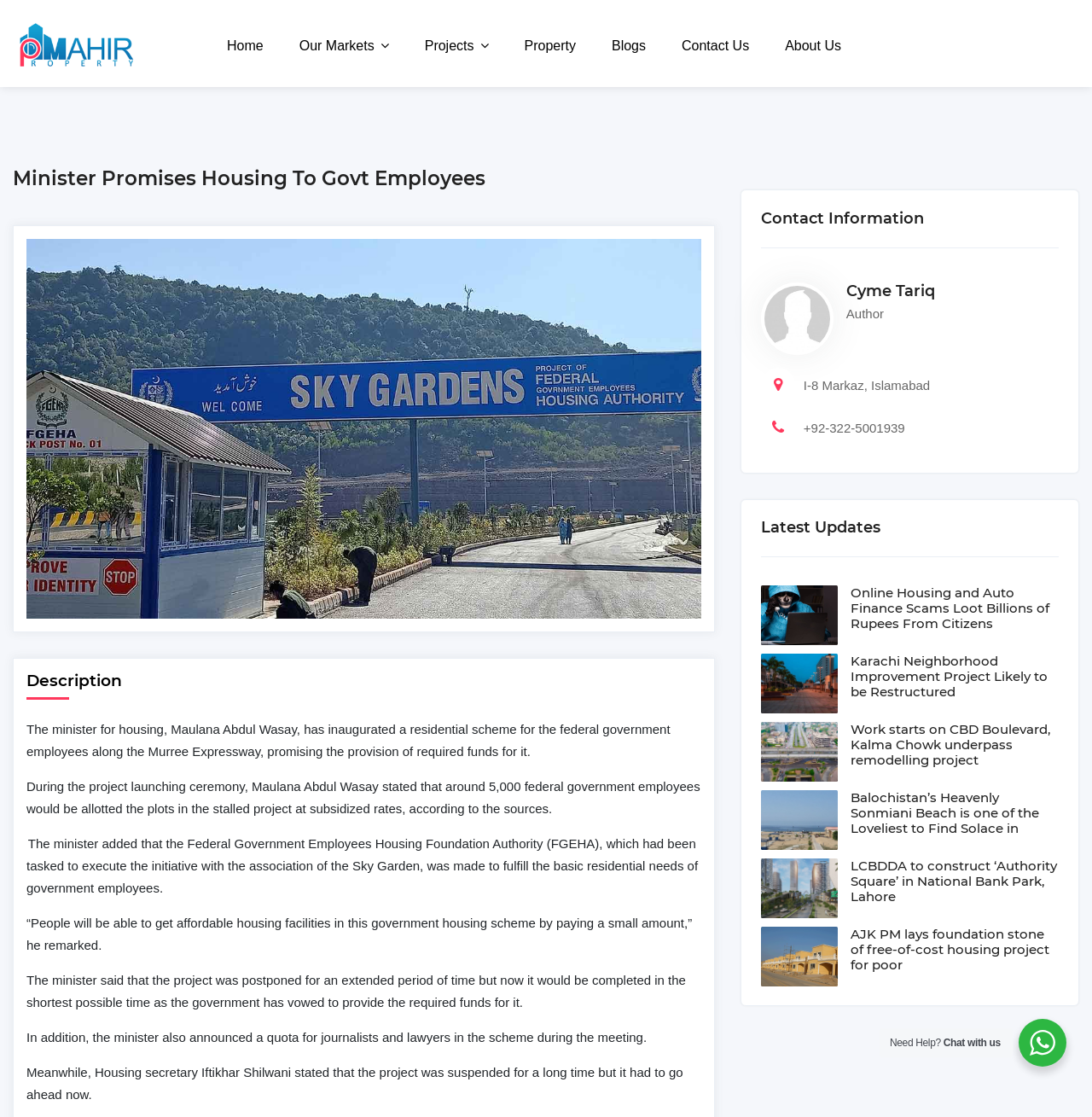Locate the bounding box coordinates of the area you need to click to fulfill this instruction: 'Read the article 'Minister Promises Housing To Govt Employees''. The coordinates must be in the form of four float numbers ranging from 0 to 1: [left, top, right, bottom].

[0.012, 0.147, 0.445, 0.173]